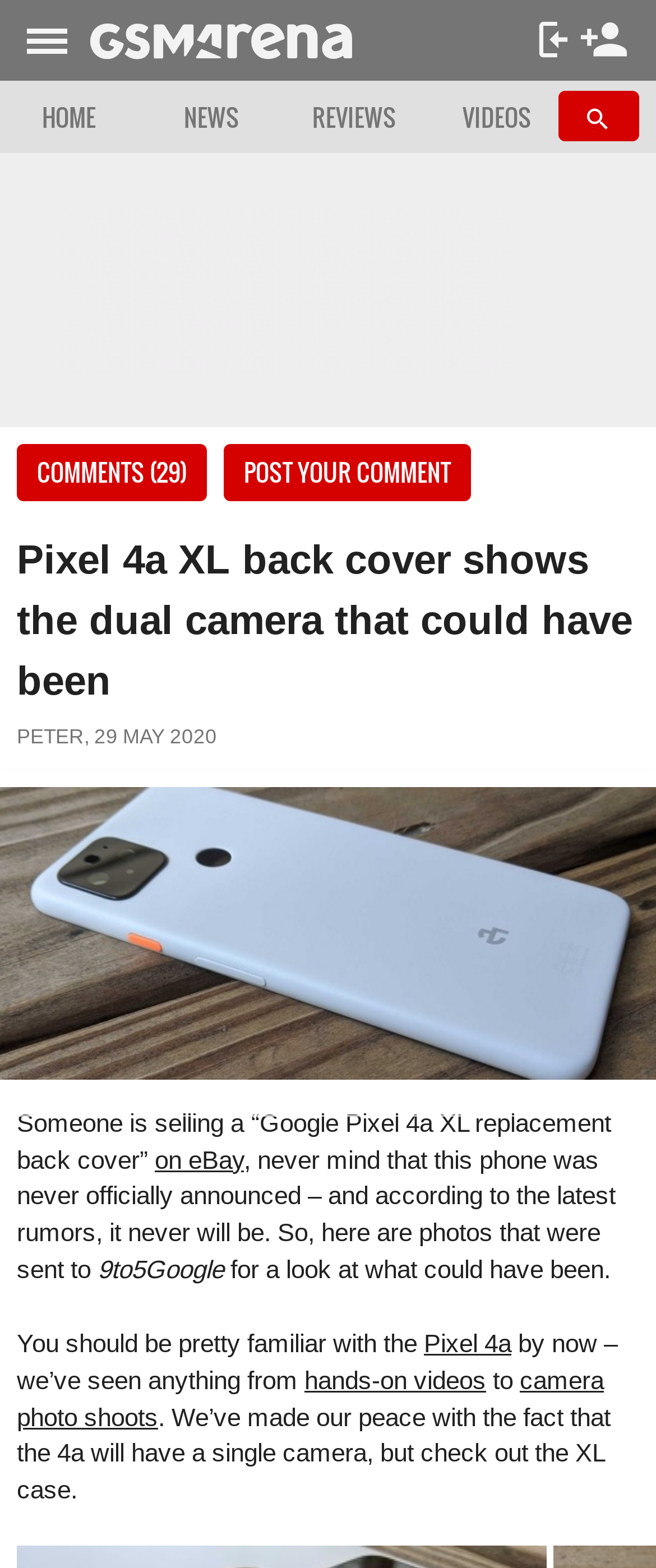Specify the bounding box coordinates of the region I need to click to perform the following instruction: "View NEWS". The coordinates must be four float numbers in the range of 0 to 1, i.e., [left, top, right, bottom].

[0.391, 0.106, 0.463, 0.129]